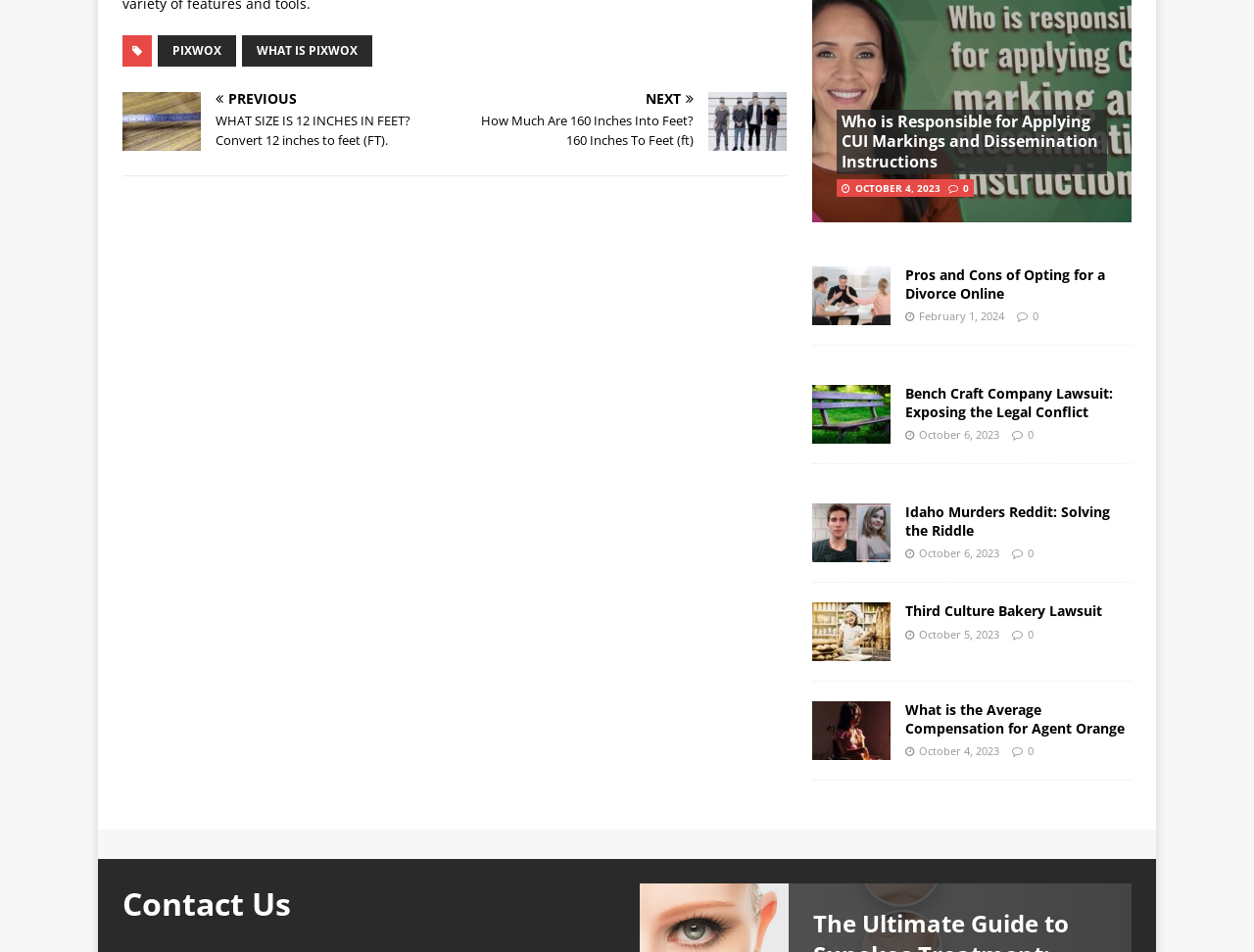Please analyze the image and give a detailed answer to the question:
Who is responsible for applying CUI markings and dissemination instructions?

I found a heading with the text 'Who is Responsible for Applying CUI Markings and Dissemination Instructions' but there is no specific answer provided in the article.